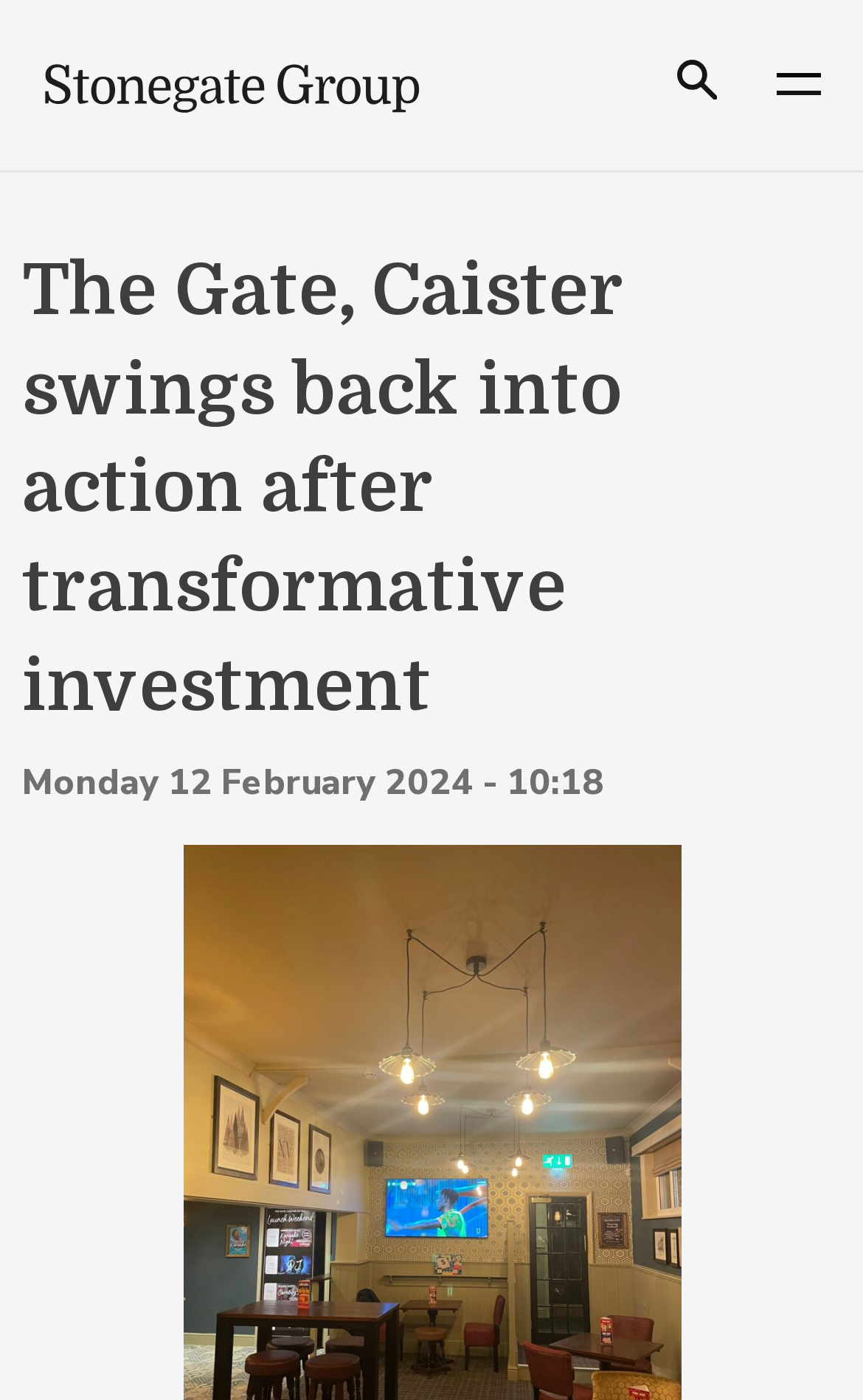Please determine the main heading text of this webpage.

The Gate, Caister swings back into action after transformative investment